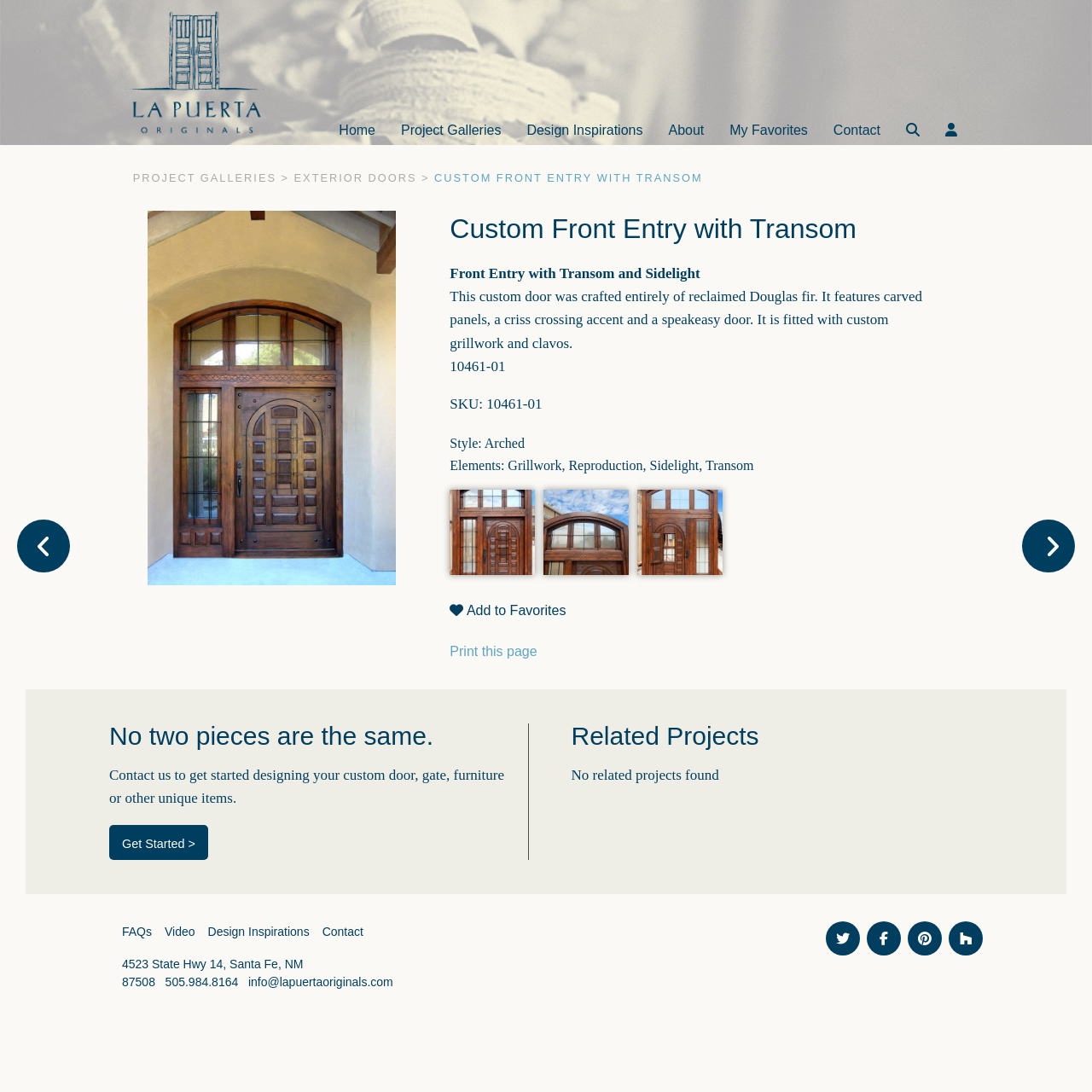Write an extensive caption that covers every aspect of the webpage.

This webpage is about a custom front entry with transom and sidelight made of reclaimed Douglas fir, featuring hand-carved panels and accents. At the top, there is a logo and a navigation menu with links to "Home", "Project Galleries", "Design Inspirations", "About", "My Favorites", and "Contact". Below the navigation menu, there is a search bar with a "Search" button.

The main content of the page is an article about the custom front entry, which includes a heading, a description, and several images. The heading reads "Custom Front Entry with Transom", and the description explains the features of the door, including the materials used, the design, and the custom grillwork. There are also several links to related projects, although none are found.

To the left of the main content, there are several links to other sections of the website, including "PROJECT GALLERIES", "EXTERIOR DOORS", and "CUSTOM FRONT ENTRY WITH TRANSOM". Below the main content, there is a section with a heading "No two pieces are the same" and a call-to-action to contact the company to design a custom door. There is also a section with a heading "Related Projects", but no projects are listed.

At the bottom of the page, there is a footer with links to "FAQs", "Video", "Design Inspirations", and "Contact", as well as the company's address, phone number, and email address. There are also several social media links.